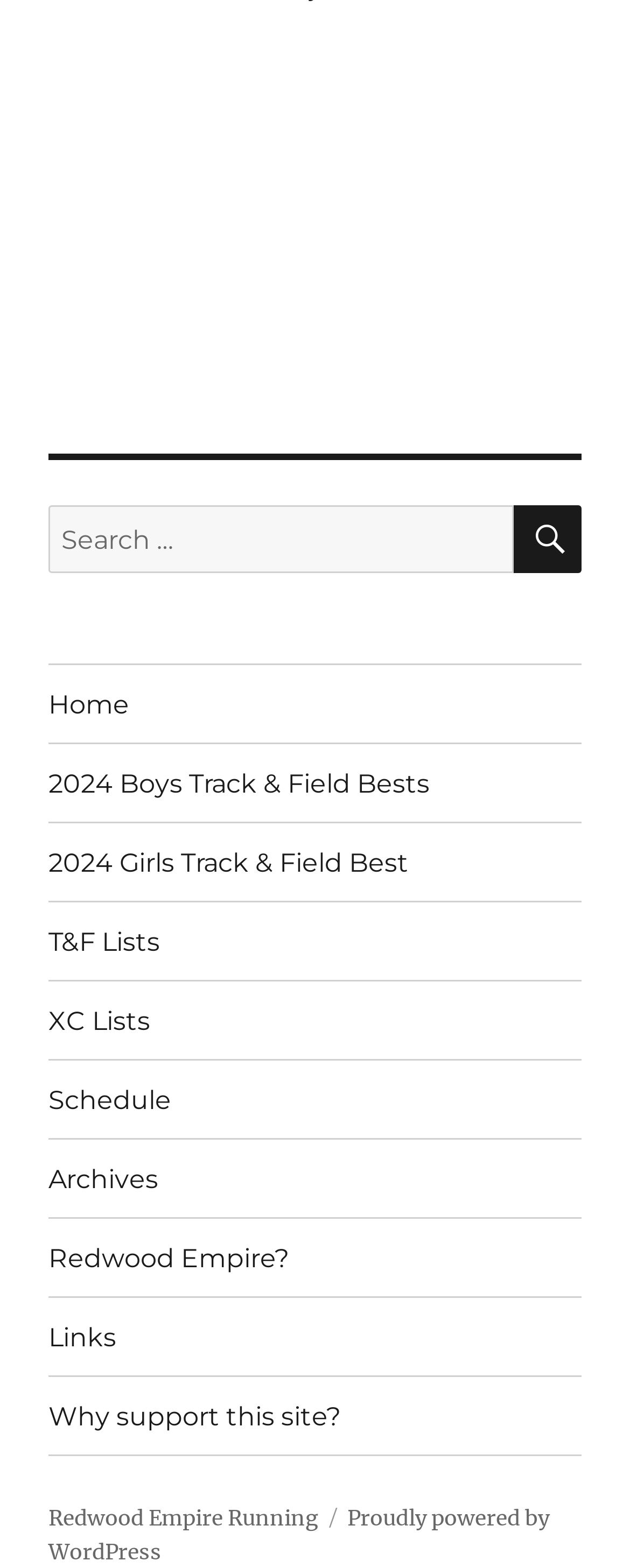Determine the bounding box coordinates of the clickable region to carry out the instruction: "Search for something".

[0.077, 0.322, 0.923, 0.366]